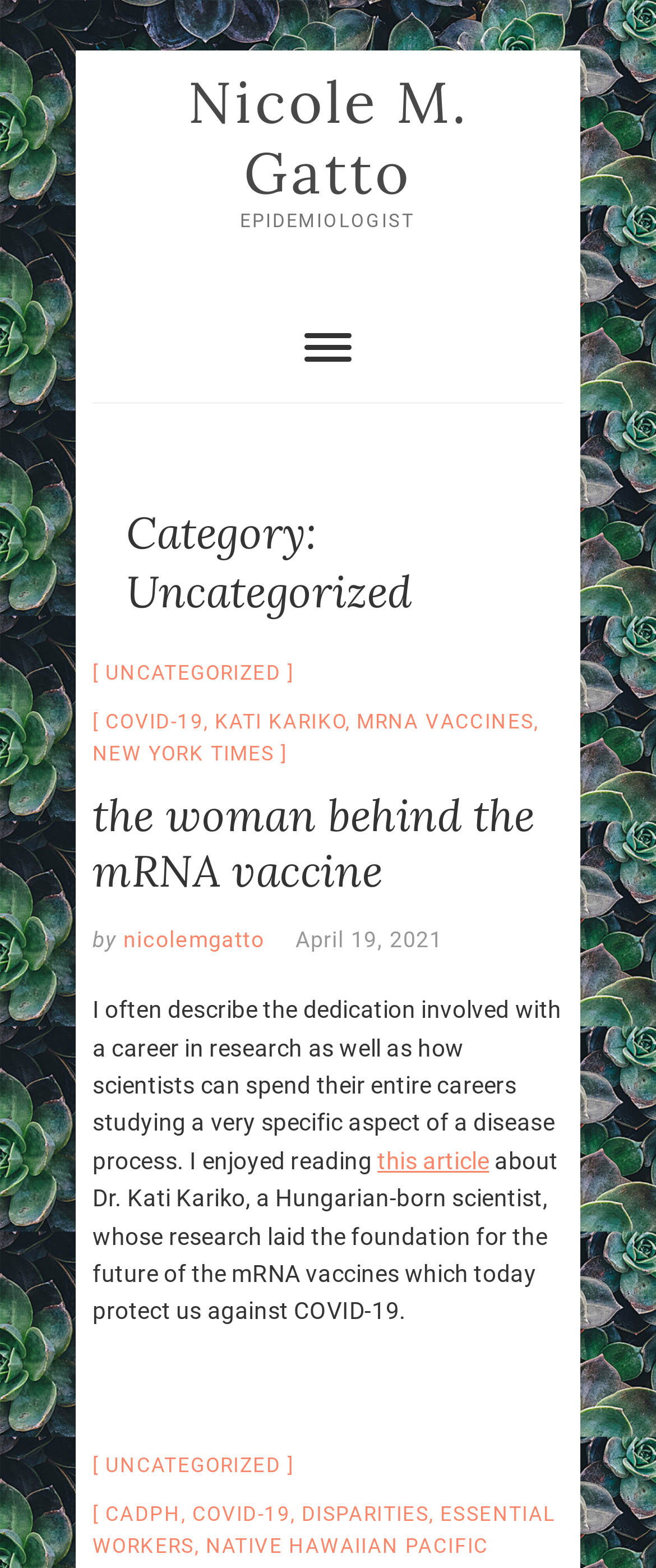What is the profession of Nicole M. Gatto?
From the image, respond using a single word or phrase.

Epidemiologist